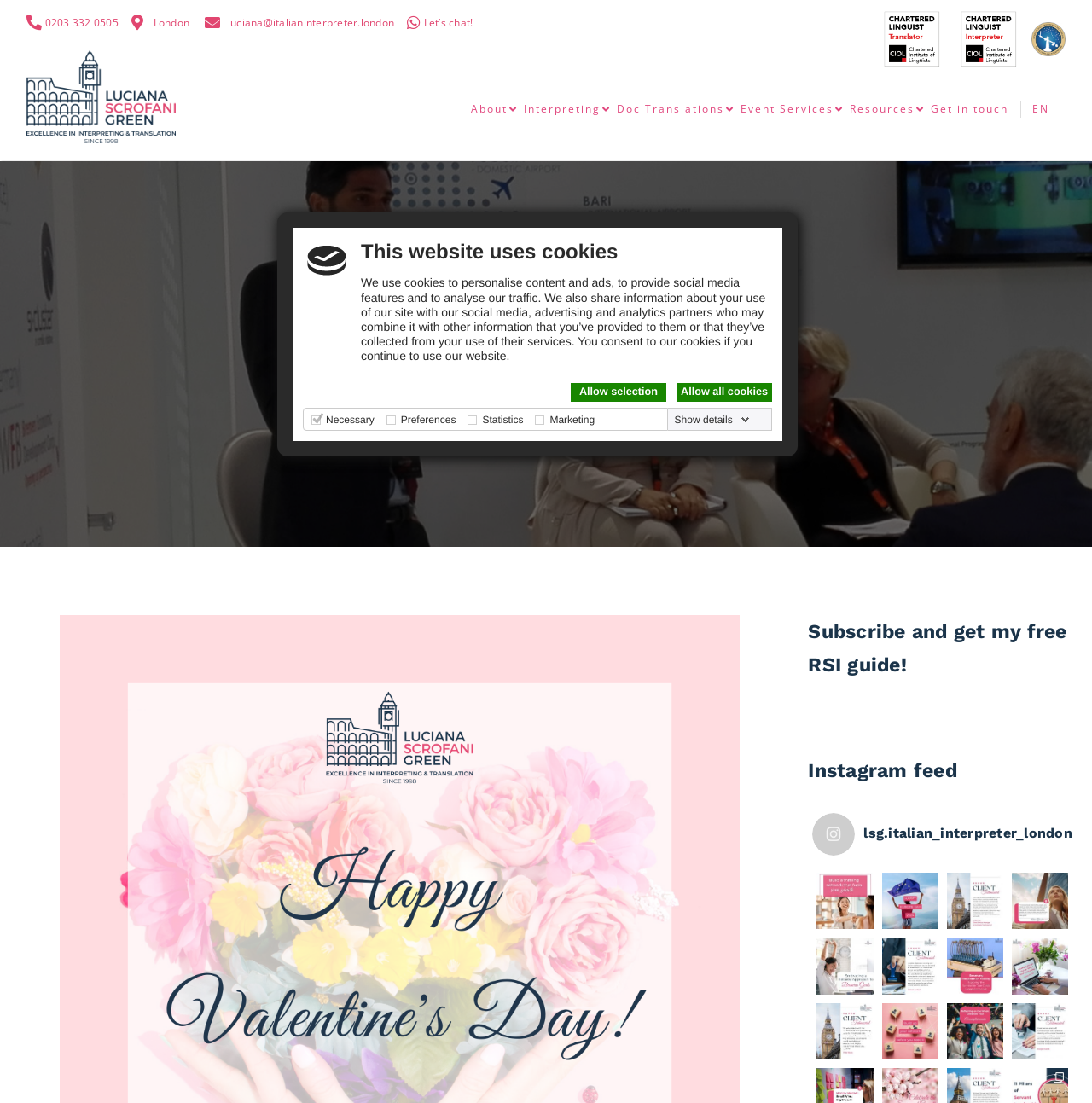Based on the image, provide a detailed and complete answer to the question: 
How many checkboxes are there in the cookie settings section?

I looked at the cookie settings section and counted the number of checkboxes, which are 4 in total, corresponding to Necessary, Preferences, Statistics, and Marketing.